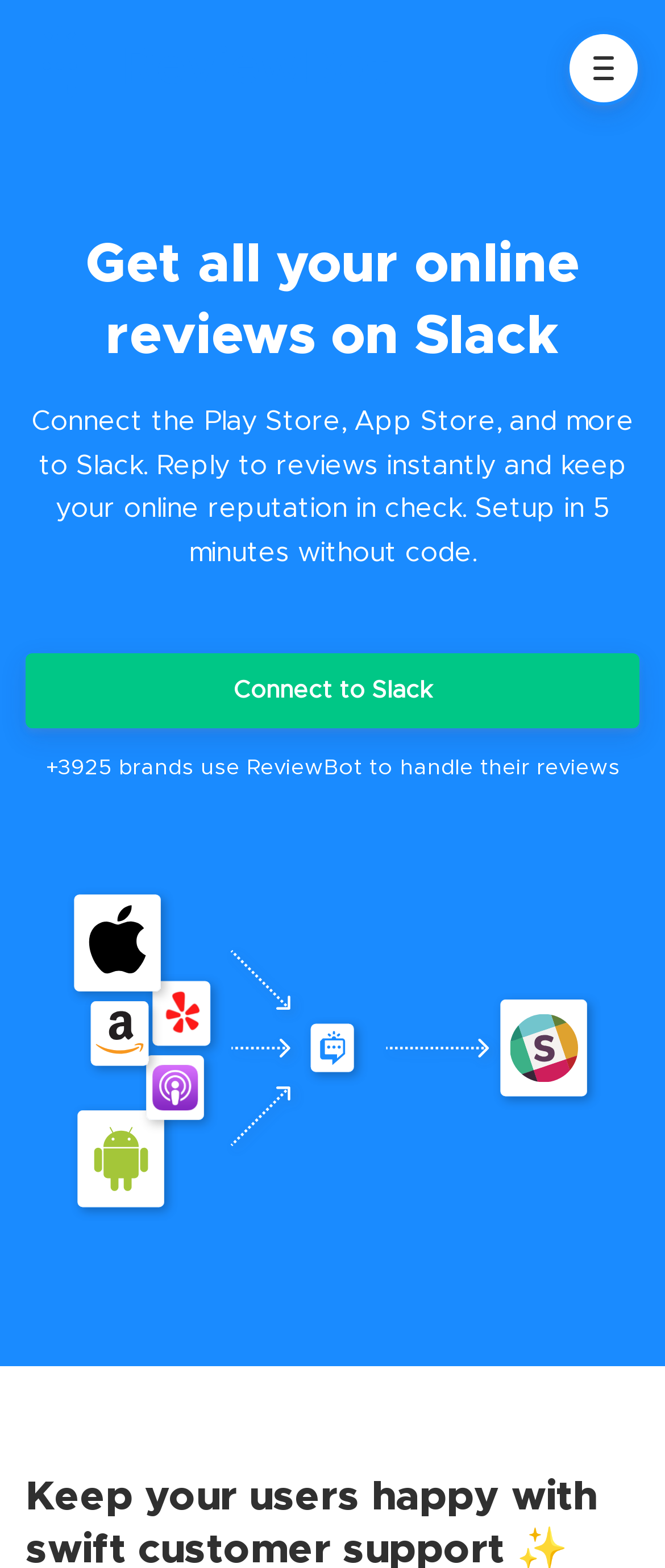Bounding box coordinates should be in the format (top-left x, top-left y, bottom-right x, bottom-right y) and all values should be floating point numbers between 0 and 1. Determine the bounding box coordinate for the UI element described as: alt="Logo blue"

[0.038, 0.016, 0.615, 0.071]